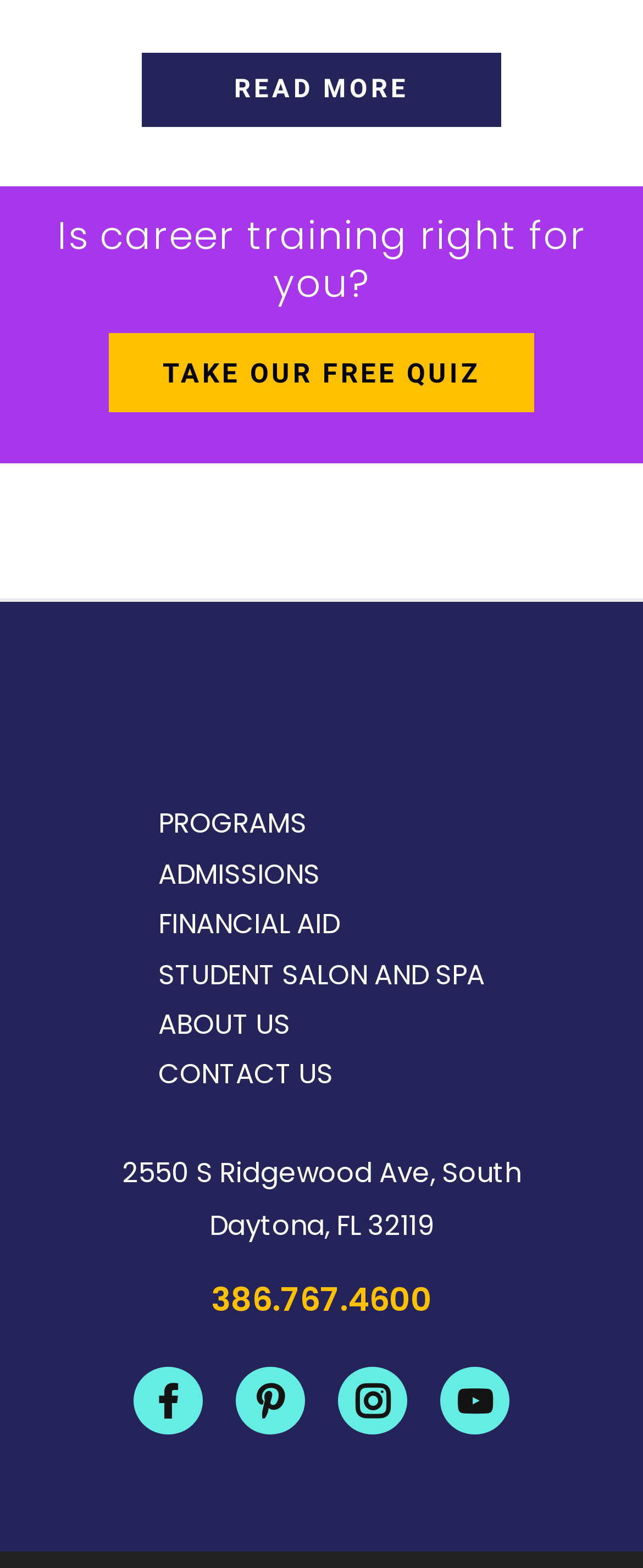Answer this question in one word or a short phrase: How many links are there in the footer section?

7